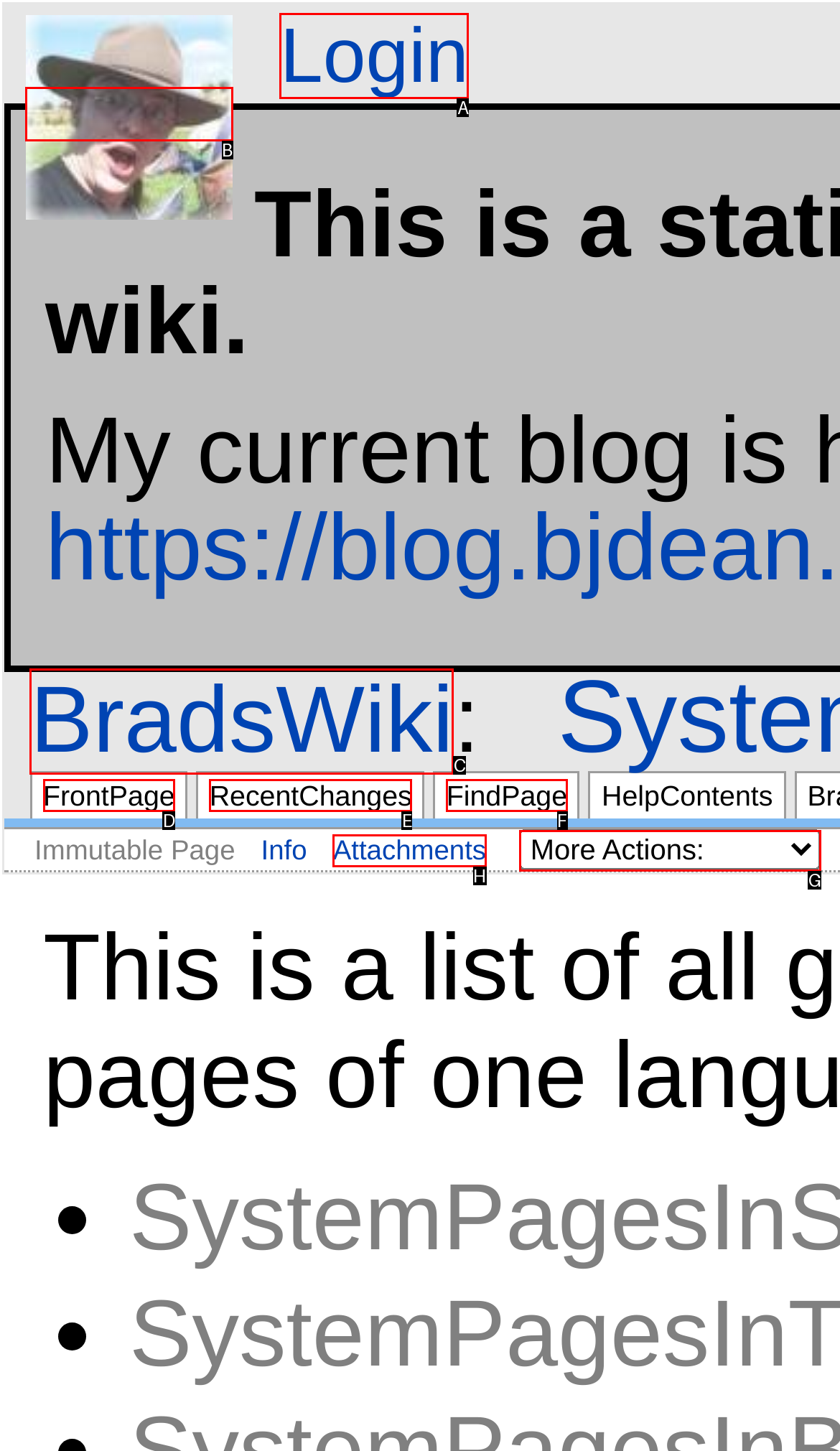Determine which HTML element should be clicked to carry out the following task: login to the system Respond with the letter of the appropriate option.

A